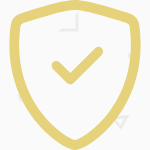Create a detailed narrative for the image.

The image features a stylized emblem representing a shield, colored in soft tones of yellow and white. This icon symbolizes a commitment to safety and protection, likely conveying themes of security or verification. It aligns with the context of family-friendly content, suggesting that the information or services offered are suitable for children and have been vetted for quality and safety. The shield motif reinforces the message of trustworthiness, especially important for platforms geared toward family and children's entertainment.